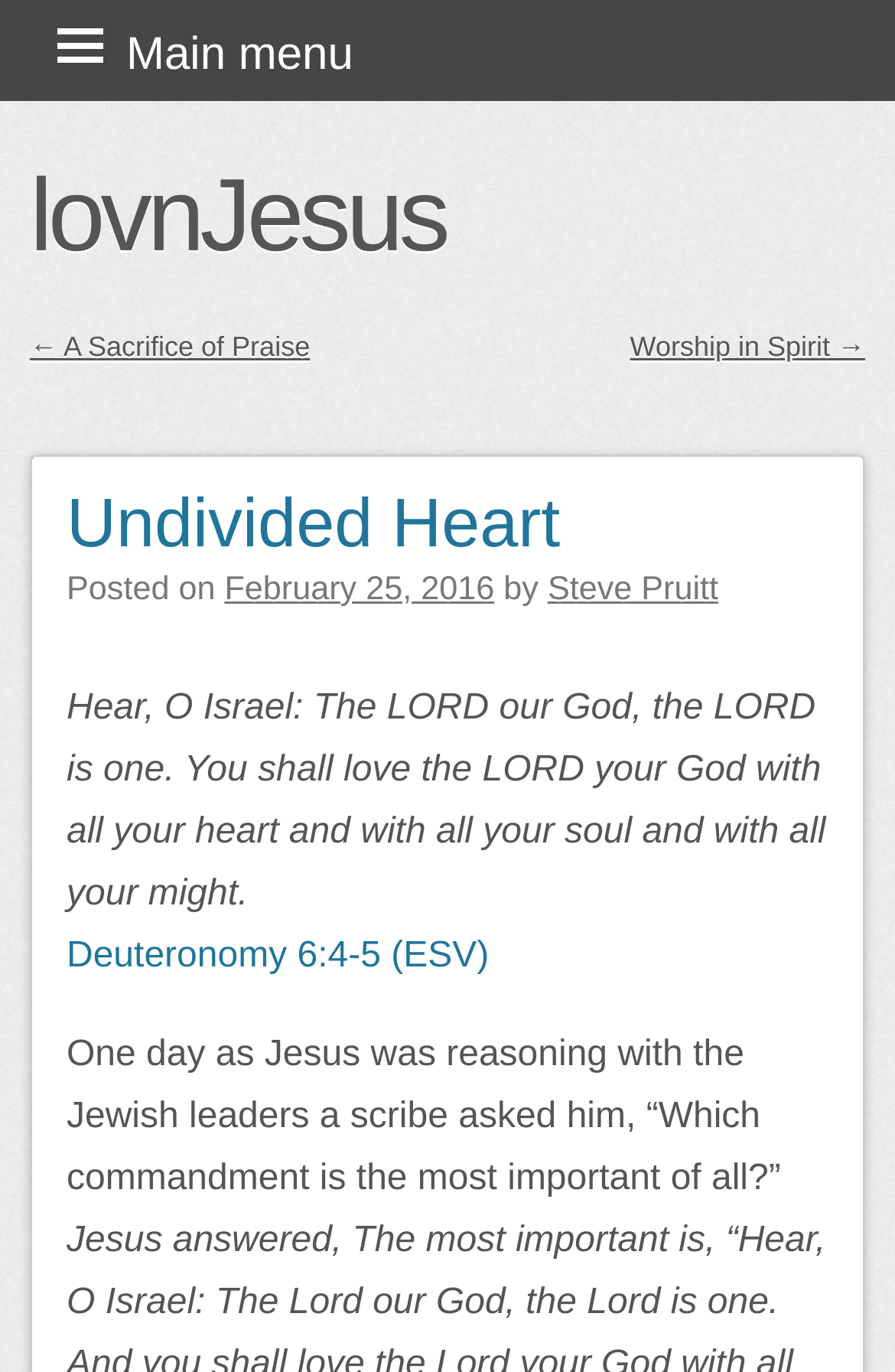Locate the bounding box for the described UI element: "Deuteronomy 6:4-5 (ESV)". Ensure the coordinates are four float numbers between 0 and 1, formatted as [left, top, right, bottom].

[0.074, 0.683, 0.546, 0.711]